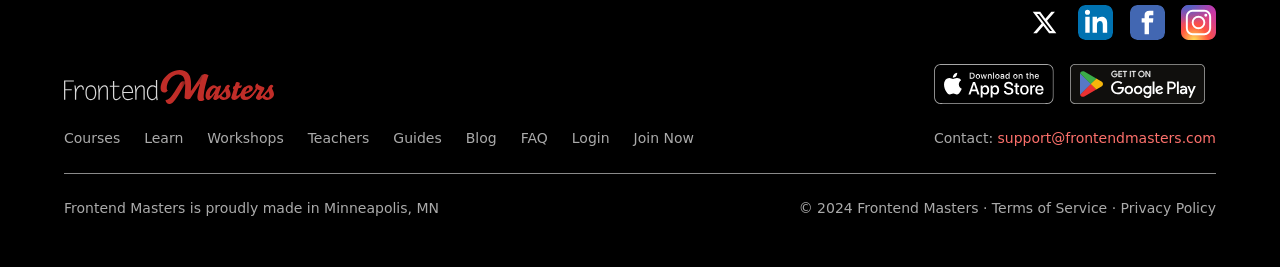Analyze the image and answer the question with as much detail as possible: 
What is the name of the website?

The name of the website can be found in the top-left corner of the webpage, where it says 'FrontendMasters' in a link format.